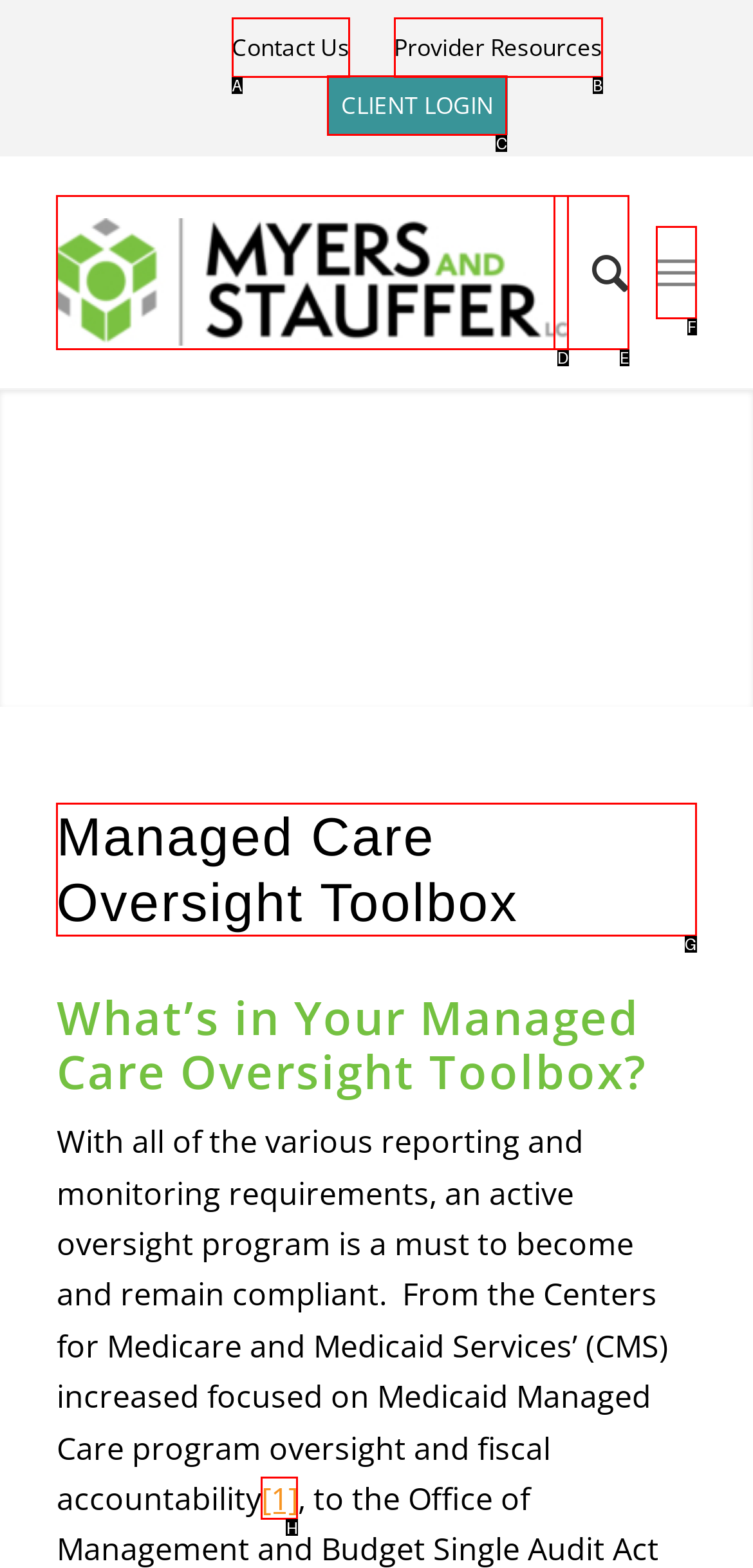Determine the letter of the element you should click to carry out the task: Read more about Managed Care Oversight Toolbox
Answer with the letter from the given choices.

G